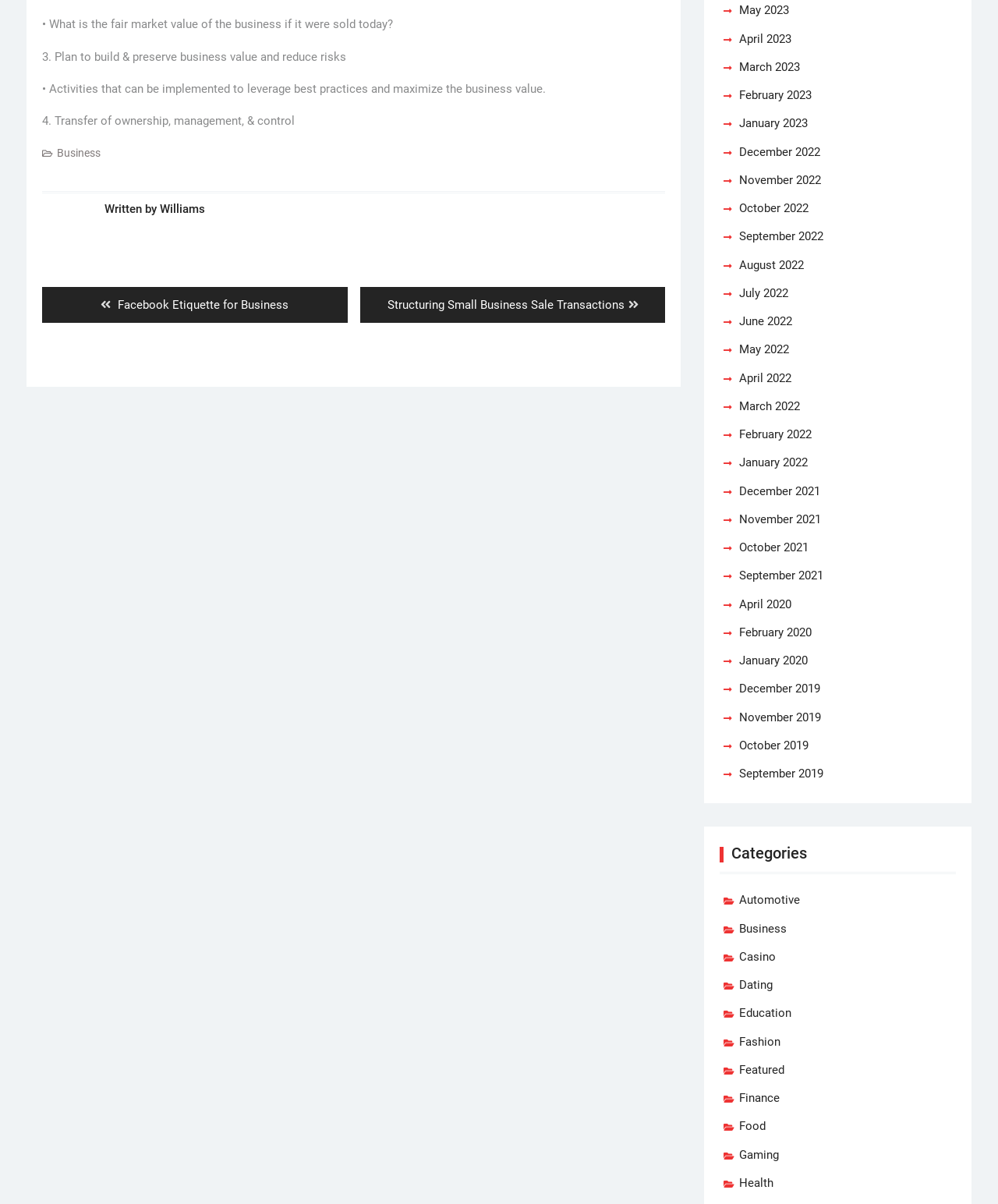Refer to the image and provide an in-depth answer to the question:
Who is the author of the post?

The author of the post can be determined by looking at the heading 'Written by Williams', which explicitly states the author's name.